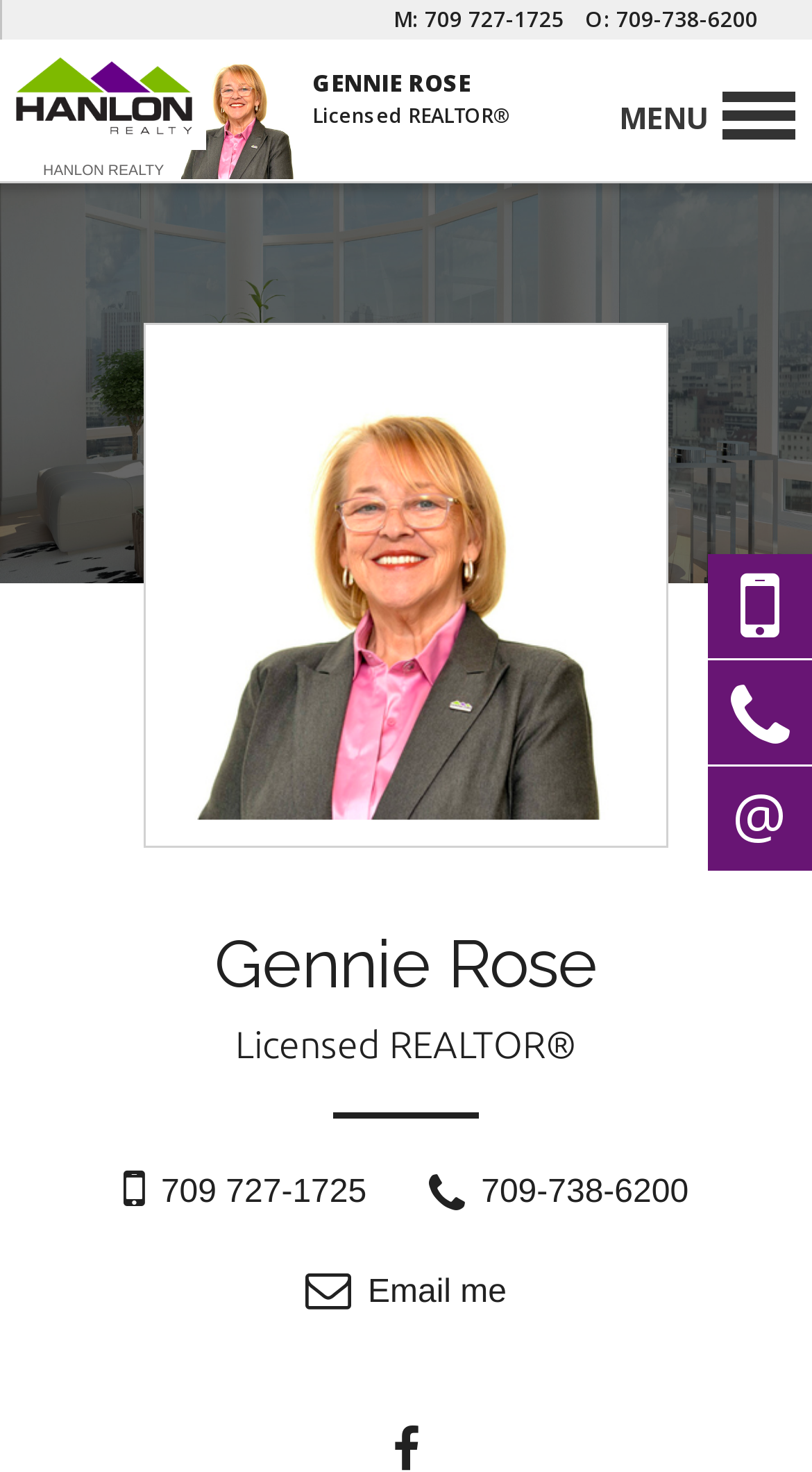Respond to the question below with a concise word or phrase:
What is the name of the REALTOR?

Gennie Rose